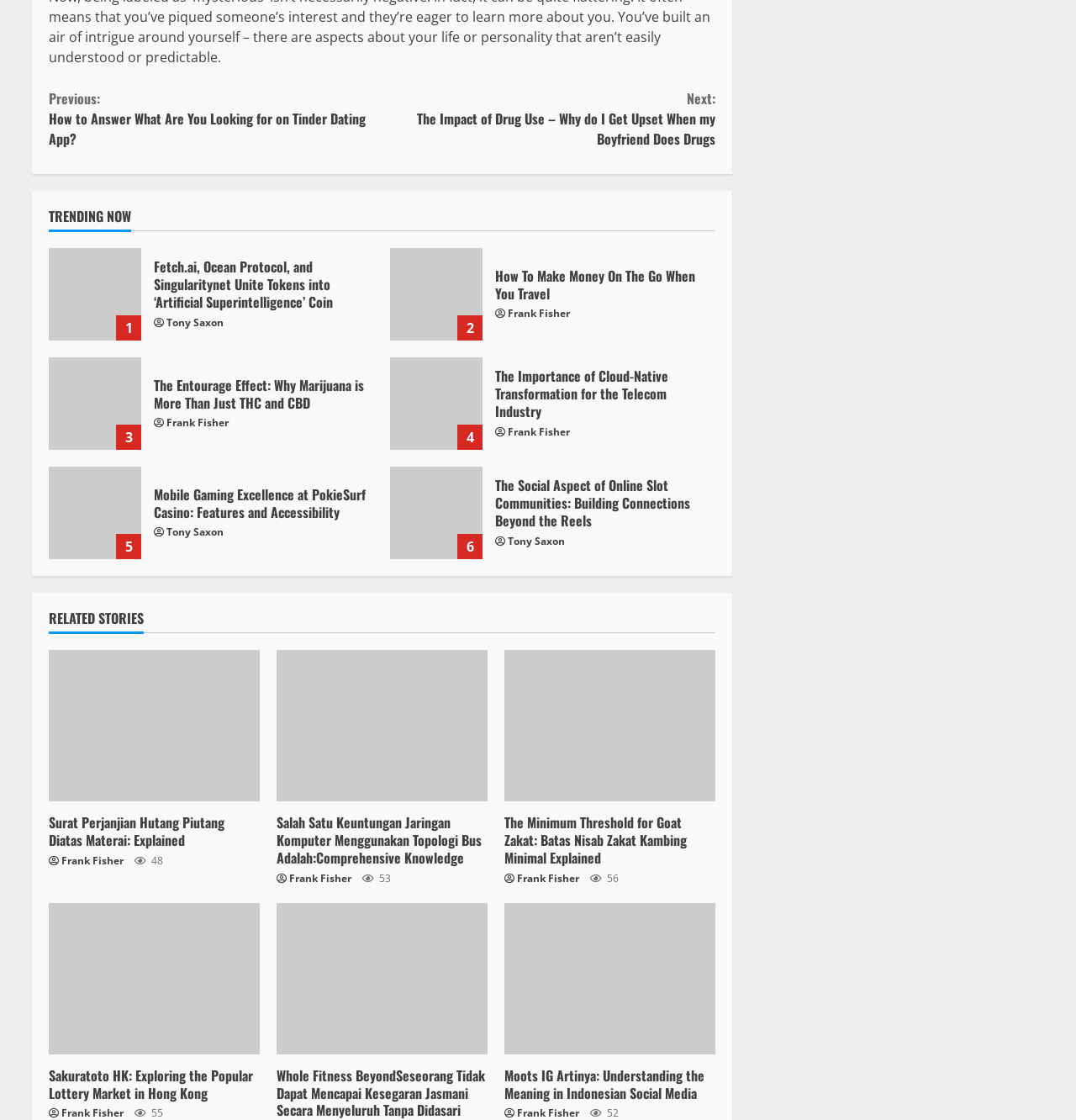Point out the bounding box coordinates of the section to click in order to follow this instruction: "Click on 'Continue Reading'".

[0.045, 0.071, 0.665, 0.14]